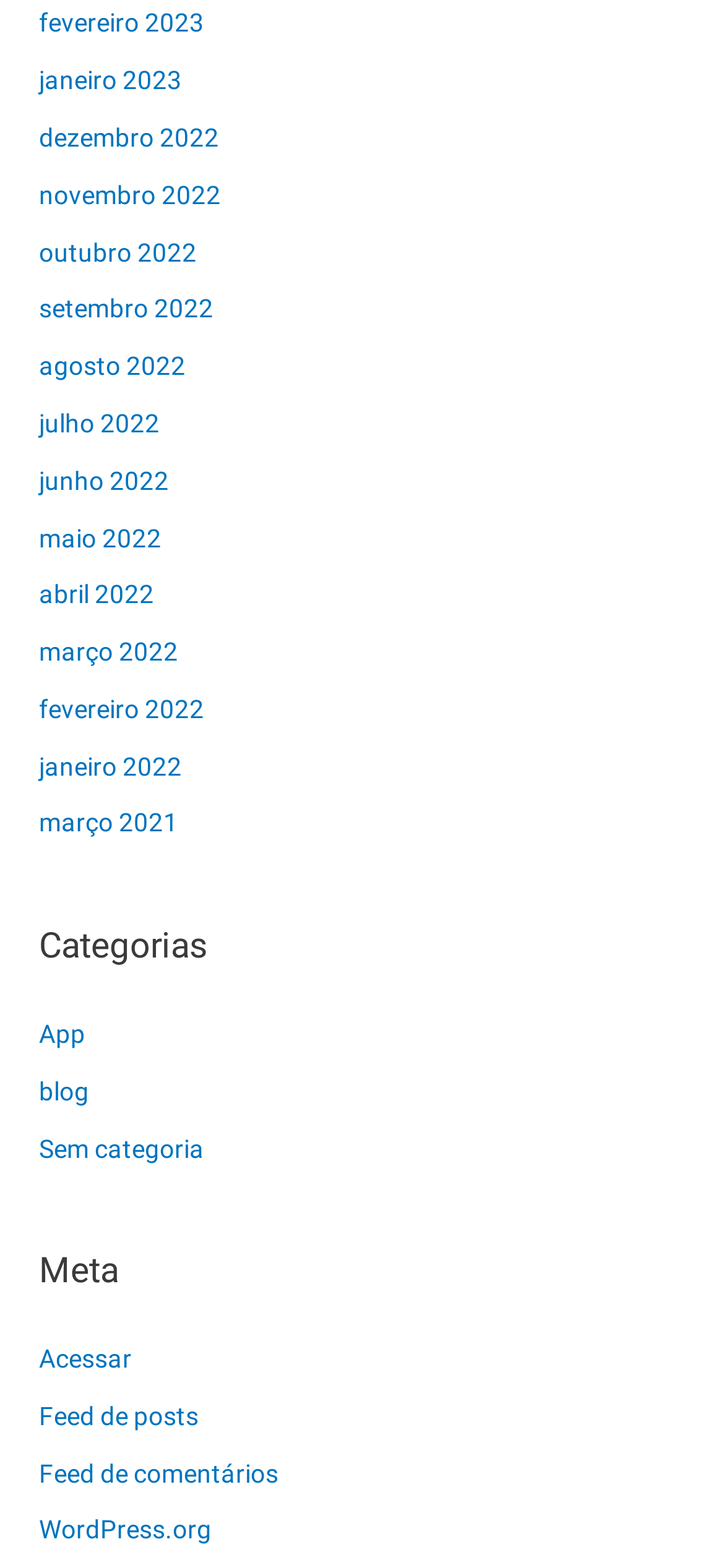Reply to the question with a brief word or phrase: How many links are there on the webpage?

21